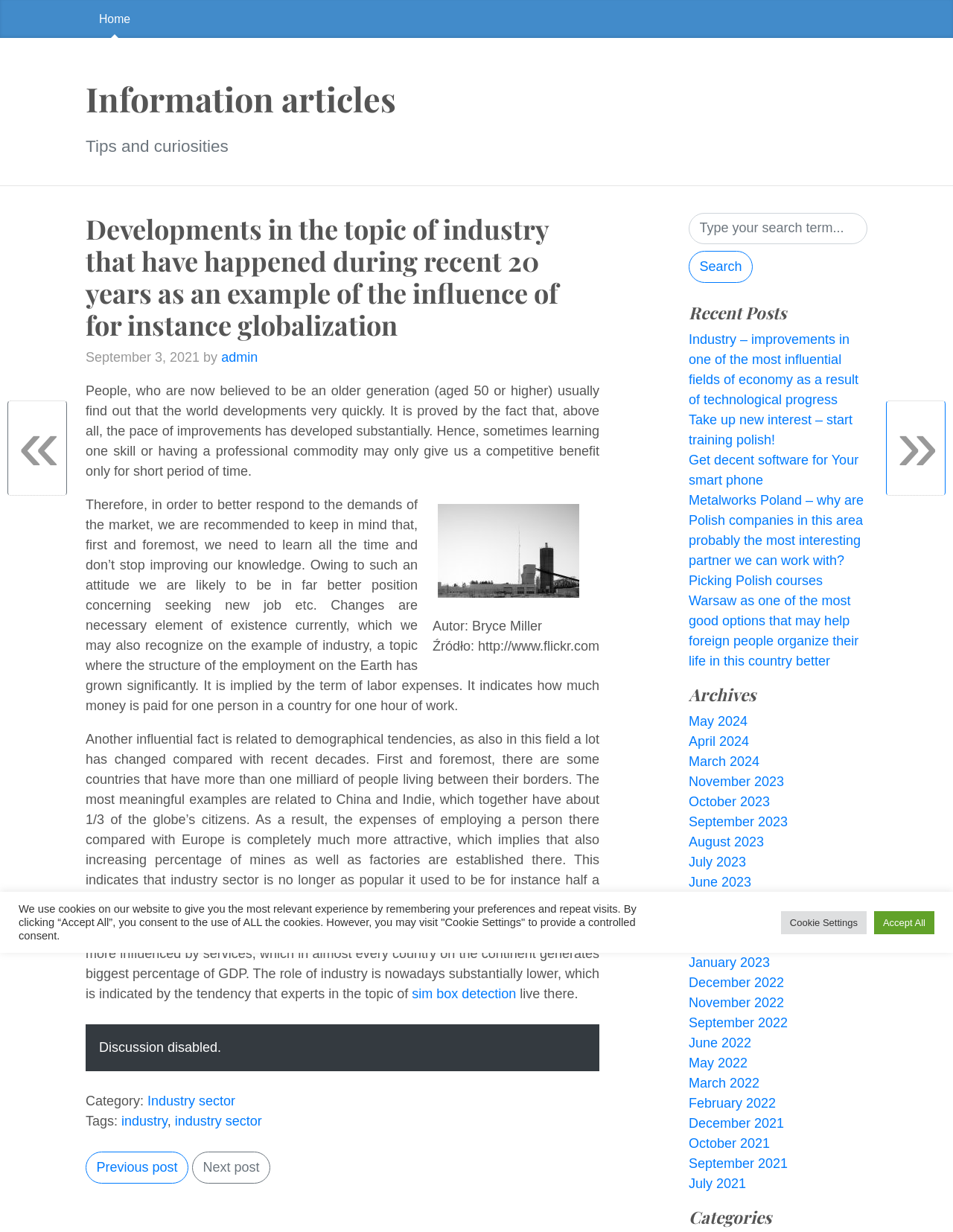What is the purpose of the search box?
Based on the screenshot, provide a one-word or short-phrase response.

To search the website